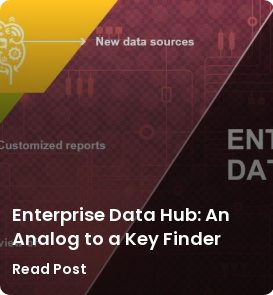Describe in detail everything you see in the image.

The image features a visually engaging design promoting the article titled "Enterprise Data Hub: An Analog to a Key Finder." The left side of the image showcases vibrant graphics representing new data sources and customized reports, emphasizing the innovative aspects of enterprise data management. On the right, bold text presents the article's title, drawing attention to its key theme. Below, there's a call-to-action button labeled "Read Post" encouraging viewers to explore the content further. The combination of colors and graphical elements creates a professional yet inviting atmosphere, ideal for capturing the interest of readers in the field of data and technology.